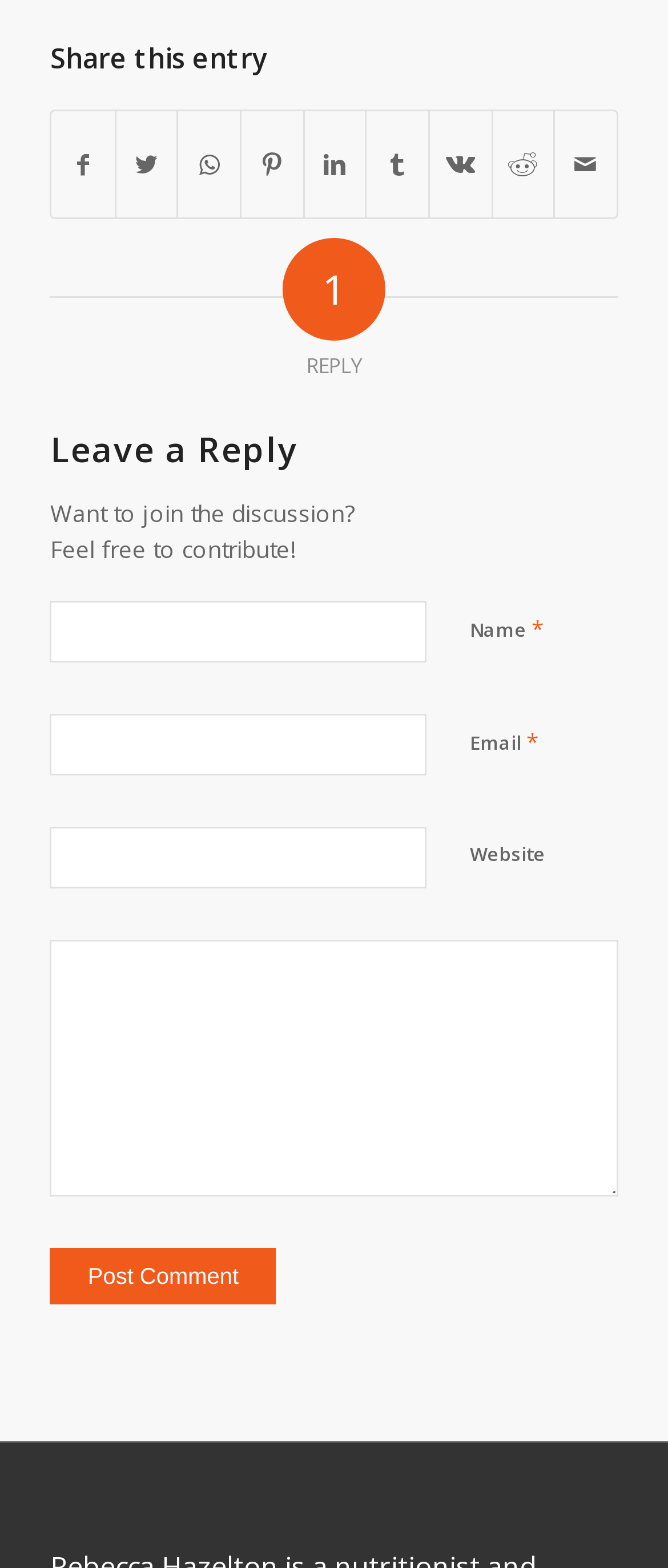Identify the bounding box coordinates of the specific part of the webpage to click to complete this instruction: "Leave a reply".

[0.075, 0.275, 0.925, 0.299]